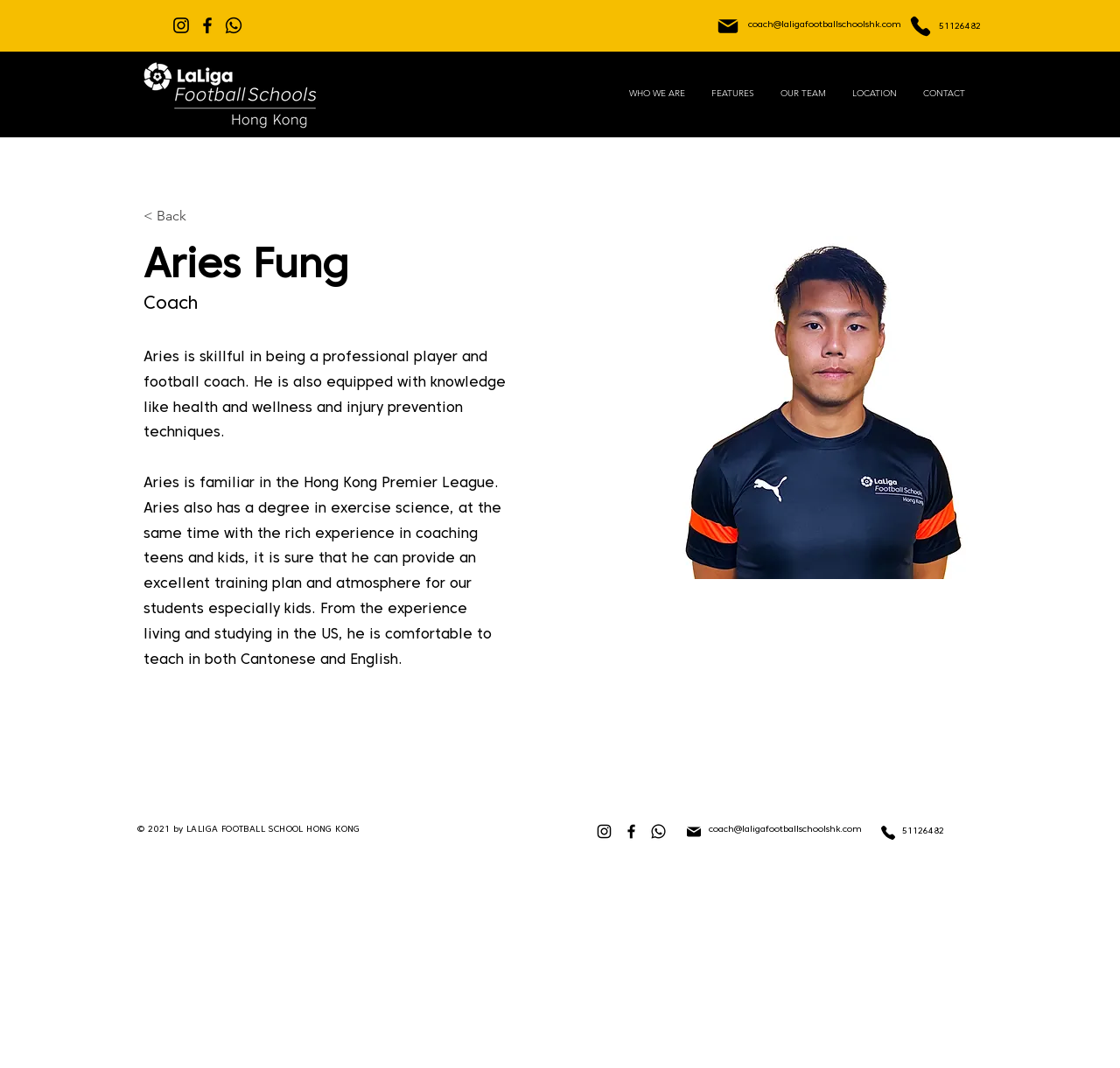What is the email address of the coach?
We need a detailed and meticulous answer to the question.

The email address of the coach is mentioned in the link 'coach@laligafootballschoolshk.com' and also in the heading 'coach@laligafootballschoolshk.com'.